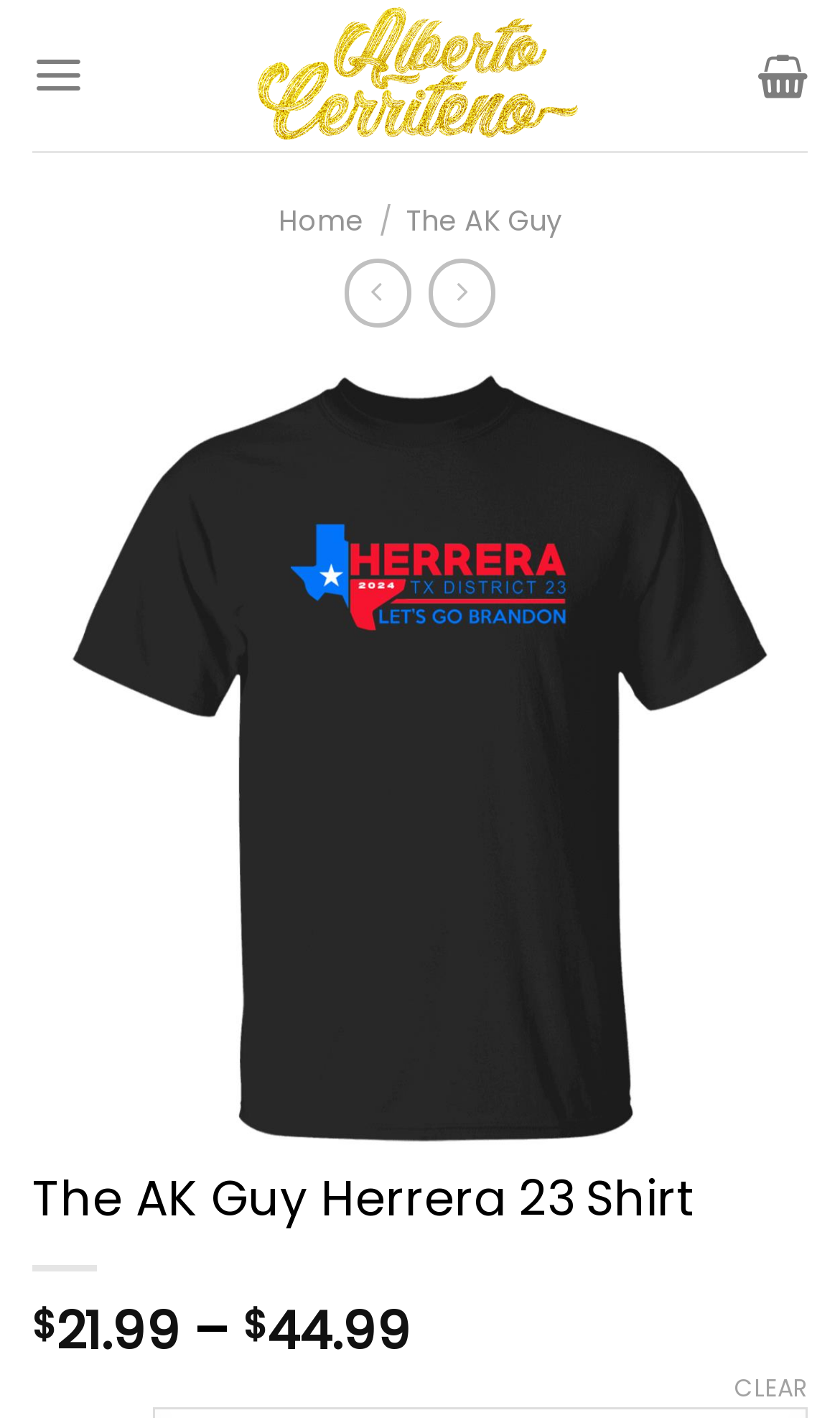Locate the bounding box of the user interface element based on this description: "Home".

[0.331, 0.143, 0.434, 0.169]